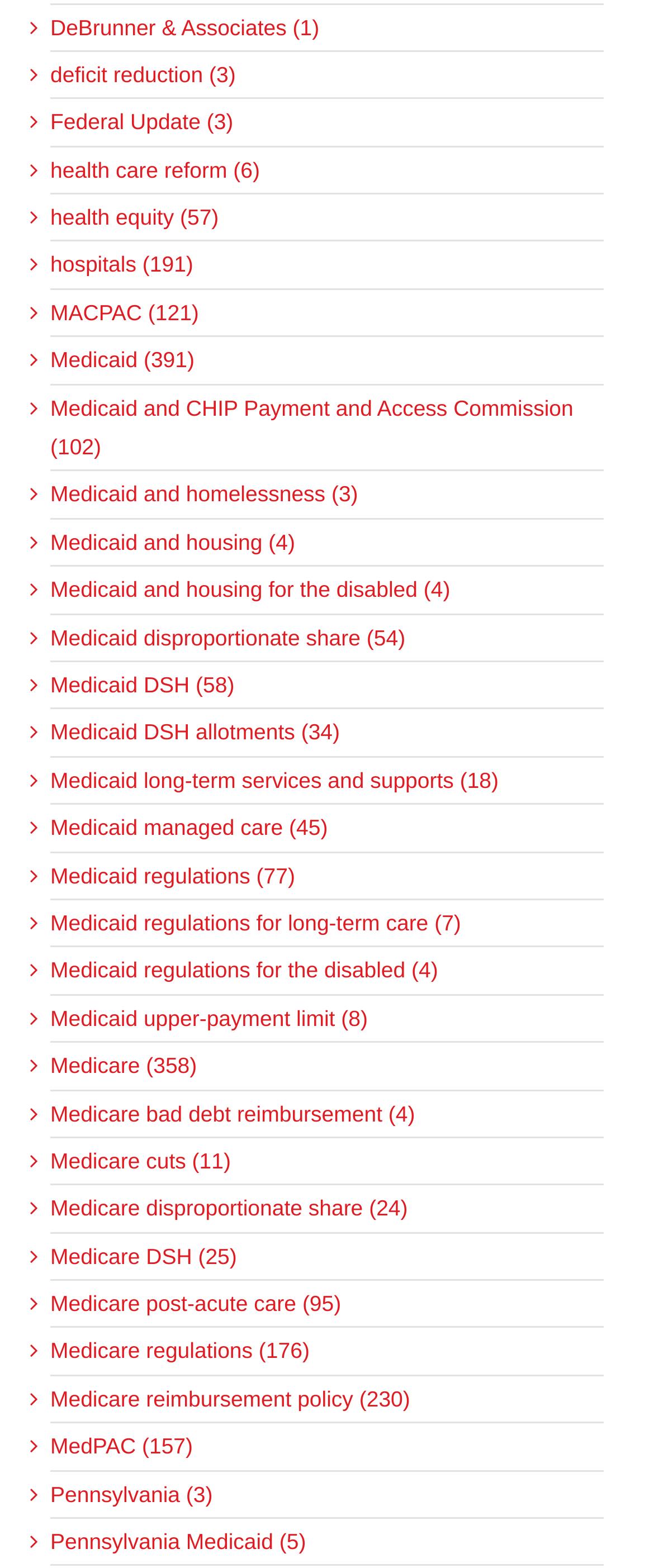What is the organization mentioned in the first link?
Please give a detailed and thorough answer to the question, covering all relevant points.

The first link on the webpage has the text ' DeBrunner & Associates (1)', indicating that the organization mentioned is DeBrunner & Associates.